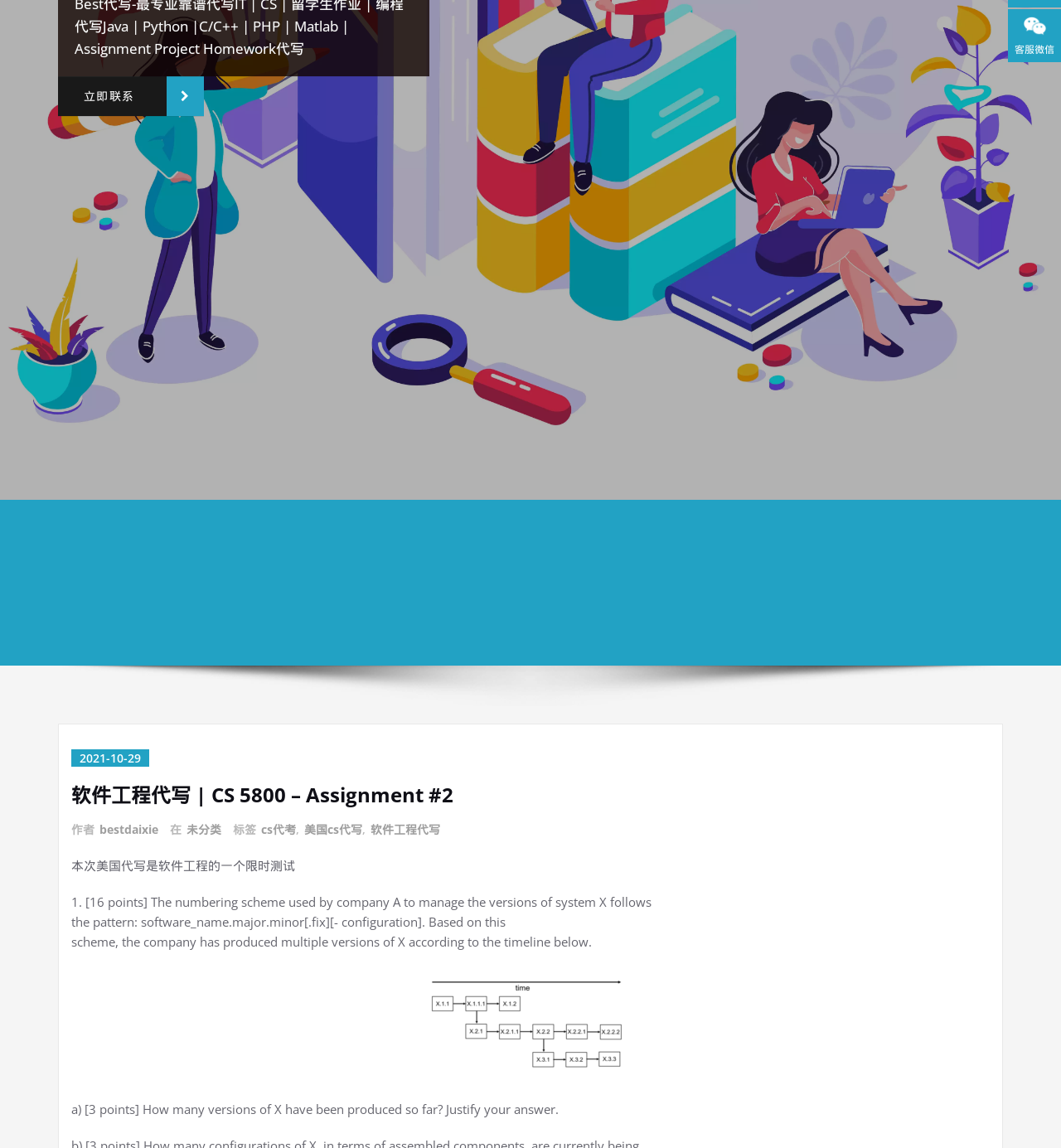Given the element description, predict the bounding box coordinates in the format (top-left x, top-left y, bottom-right x, bottom-right y), using floating point numbers between 0 and 1: 美国cs代写

[0.285, 0.715, 0.341, 0.73]